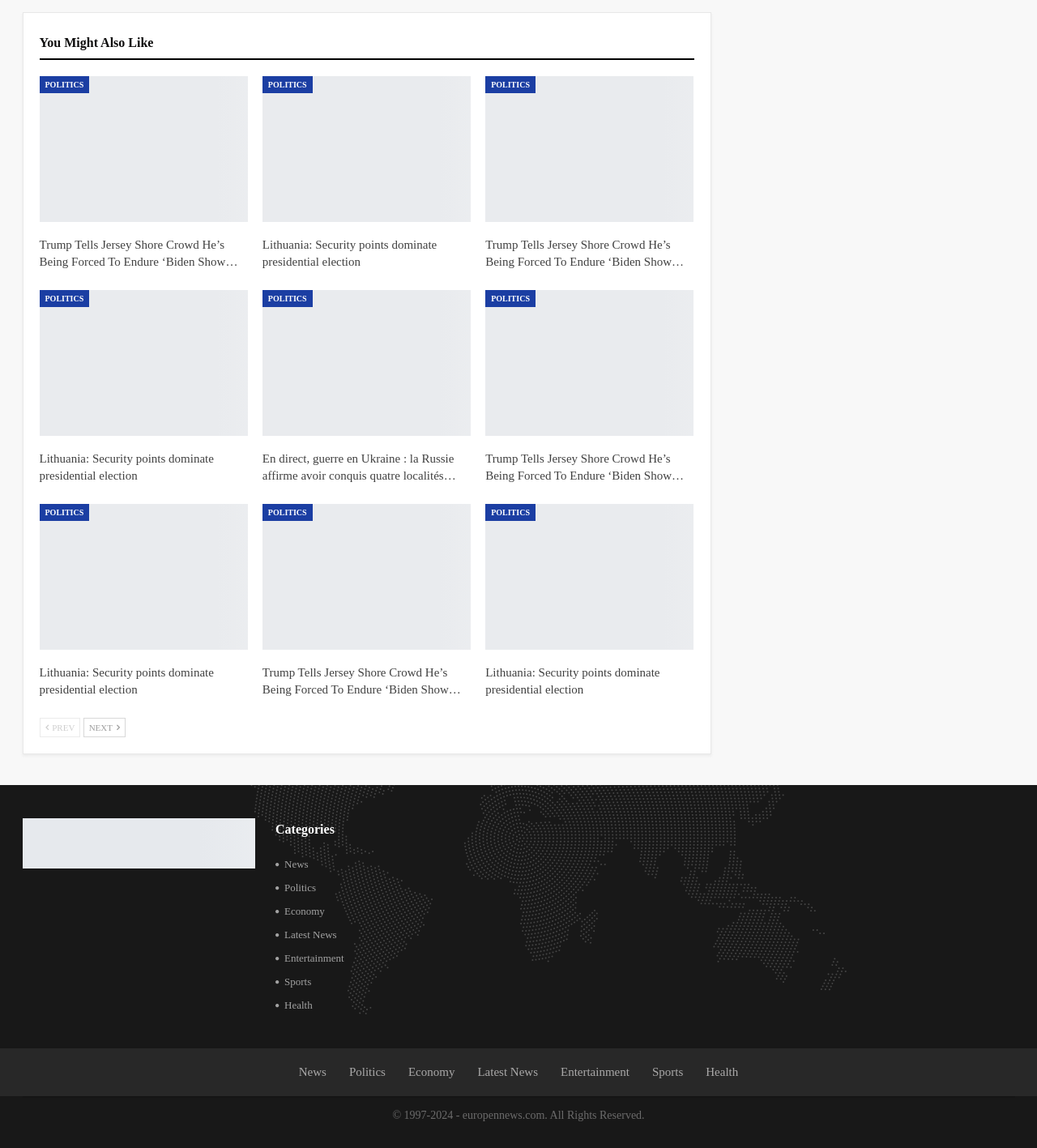Where is the 'Next' button located?
Please describe in detail the information shown in the image to answer the question.

The 'Next' button is located at the bottom right of the webpage because its bounding box coordinates are [0.08, 0.625, 0.121, 0.642], which indicates that it is positioned near the bottom of the page and slightly to the right of the center.